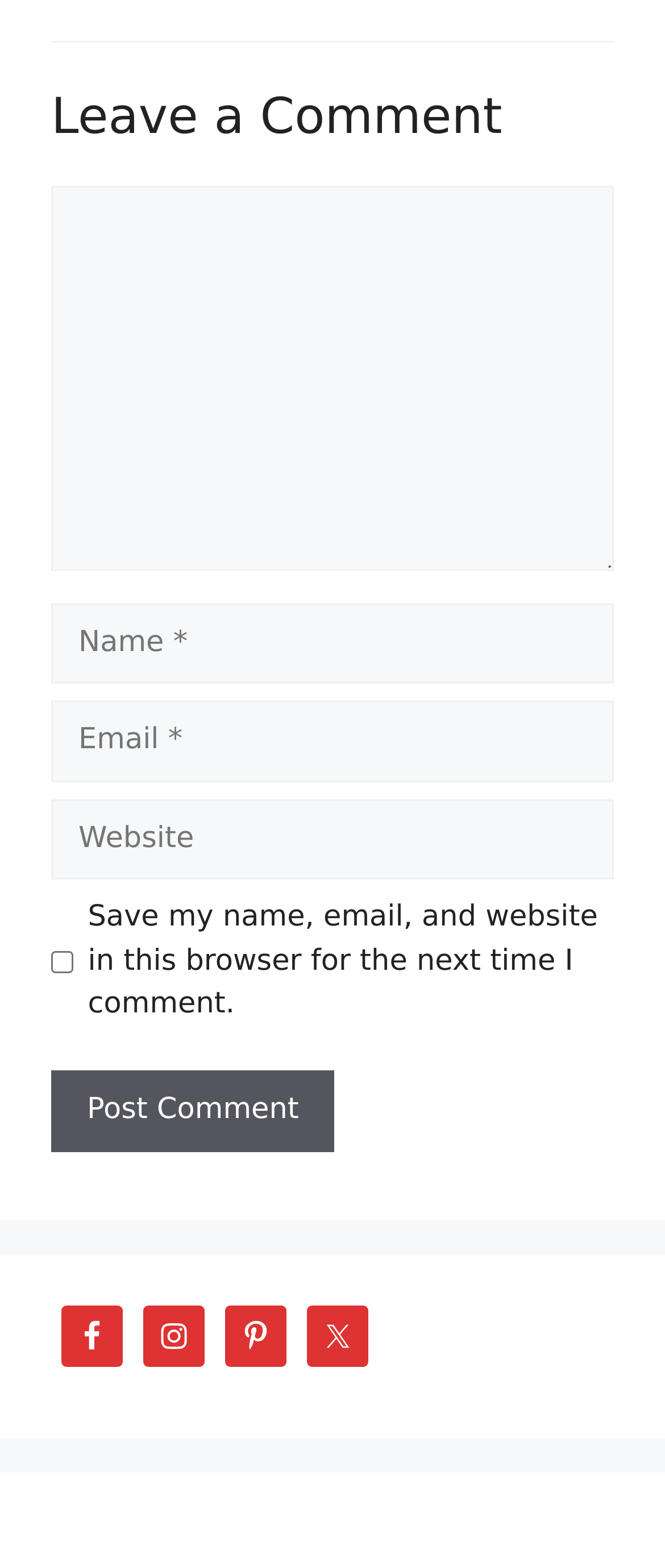Using the information in the image, give a comprehensive answer to the question: 
Is the 'Website' field required?

The 'Website' text box has a required attribute set to False, indicating that it is not a mandatory field.